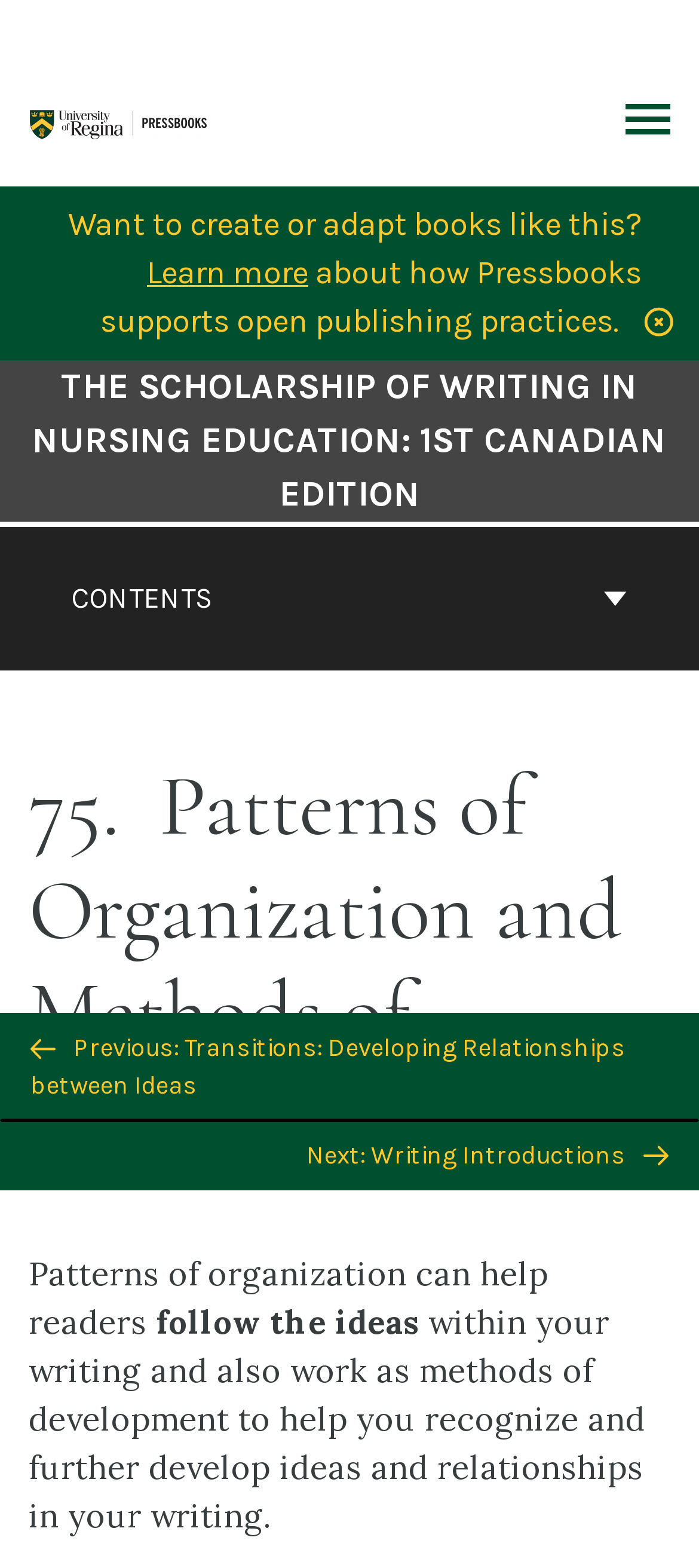Identify the bounding box coordinates for the UI element described as follows: "Back to top". Ensure the coordinates are four float numbers between 0 and 1, formatted as [left, top, right, bottom].

[0.449, 0.591, 0.551, 0.637]